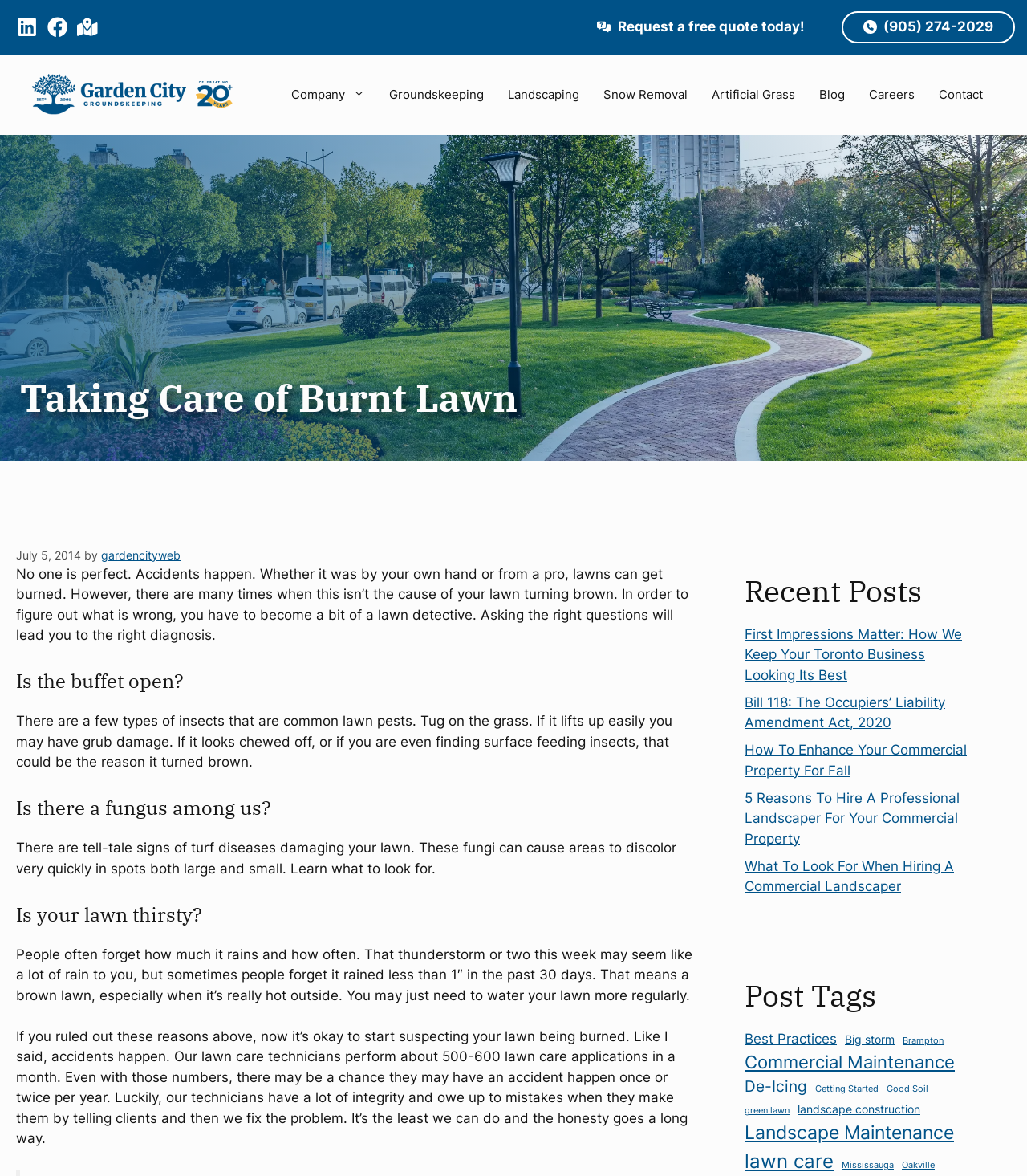Determine which piece of text is the heading of the webpage and provide it.

Taking Care of Burnt Lawn